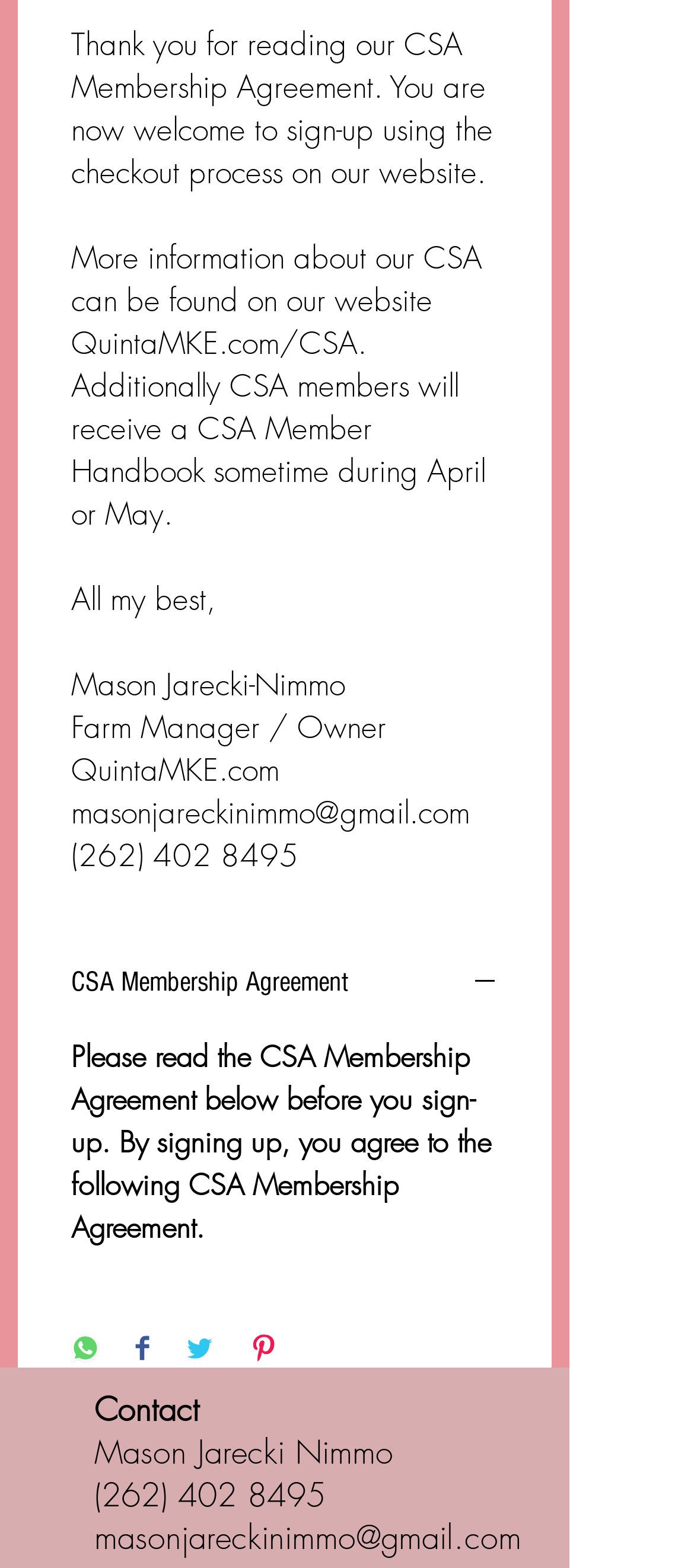Specify the bounding box coordinates of the element's region that should be clicked to achieve the following instruction: "Share on WhatsApp". The bounding box coordinates consist of four float numbers between 0 and 1, in the format [left, top, right, bottom].

[0.103, 0.85, 0.144, 0.872]